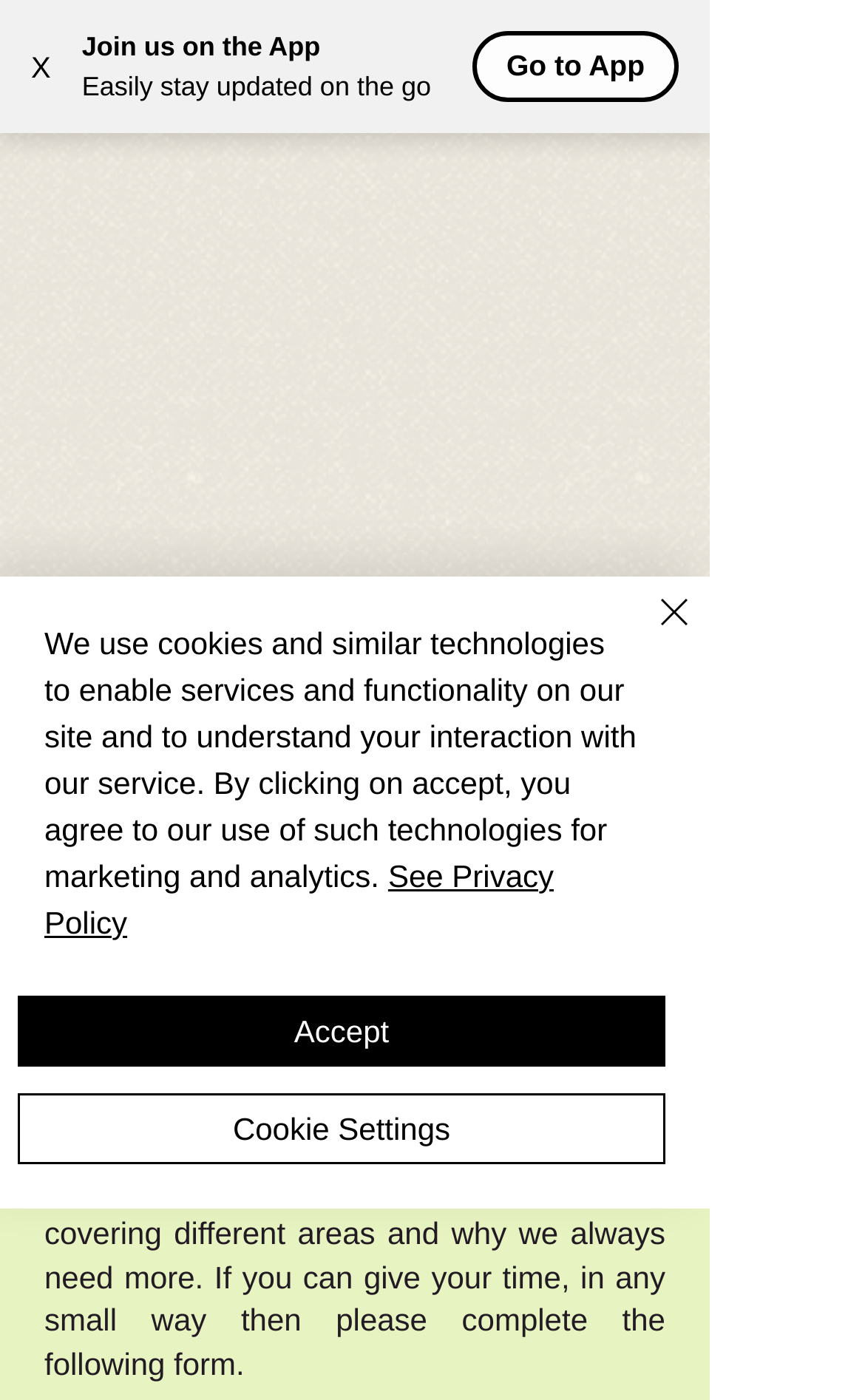Please provide a one-word or short phrase answer to the question:
What is the call to action in the top section of the webpage?

Join us on the App